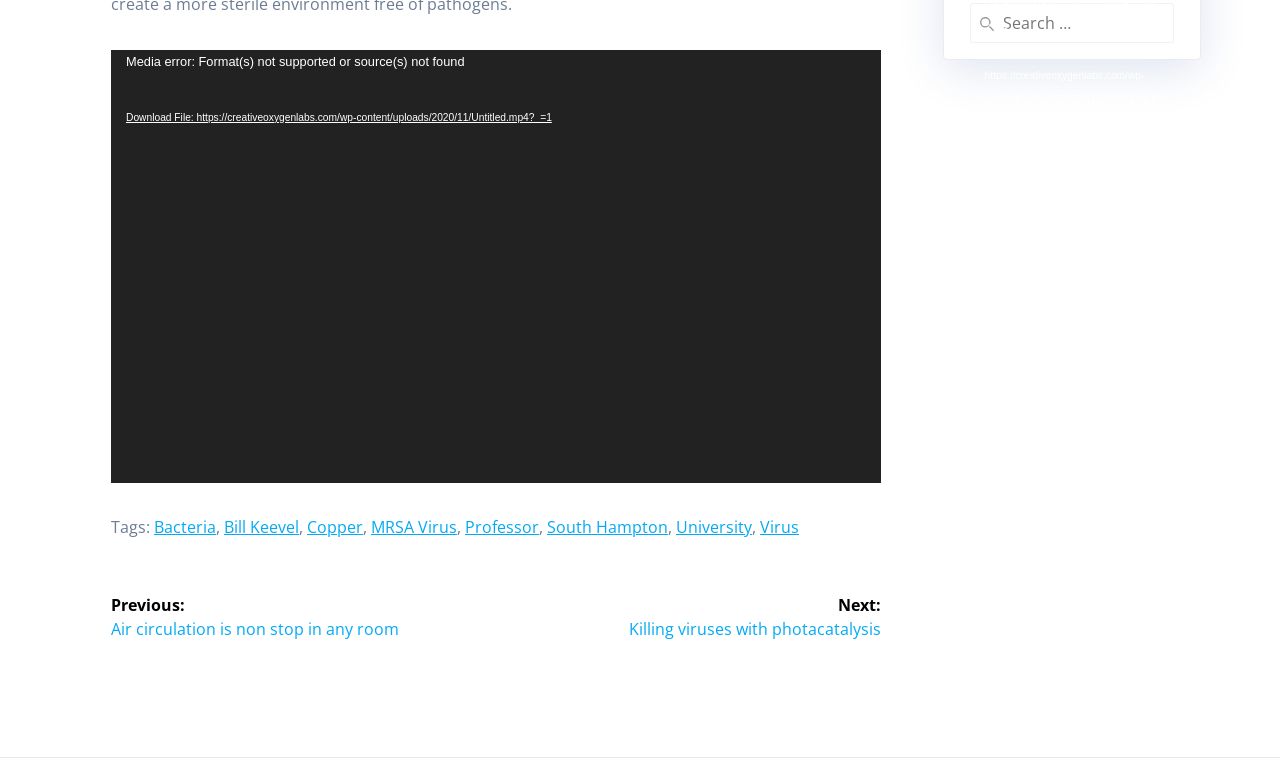Please respond to the question with a concise word or phrase:
What is the current state of the video player?

Error